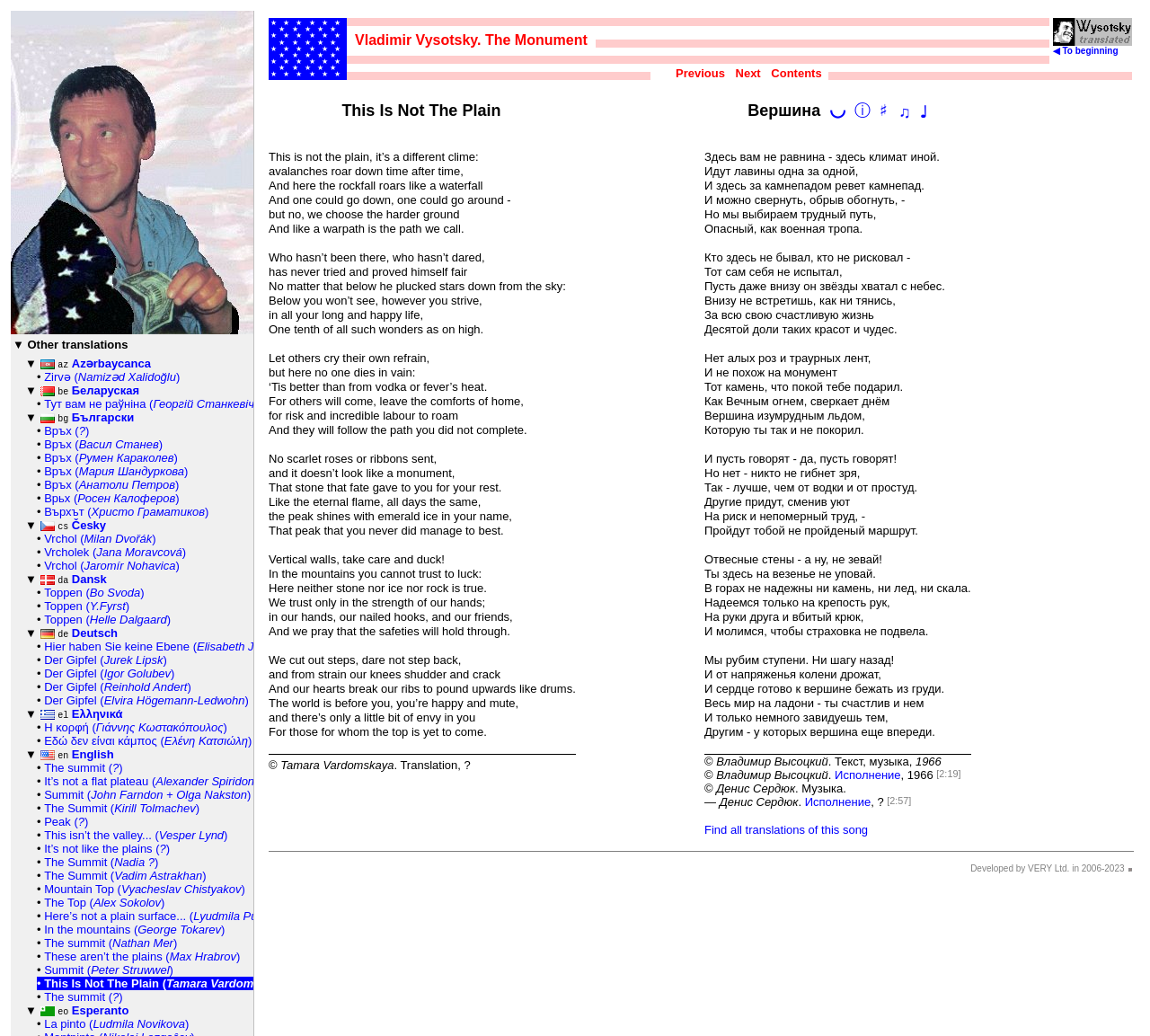Please find the bounding box for the UI component described as follows: "parent_node: Search name="s"".

None